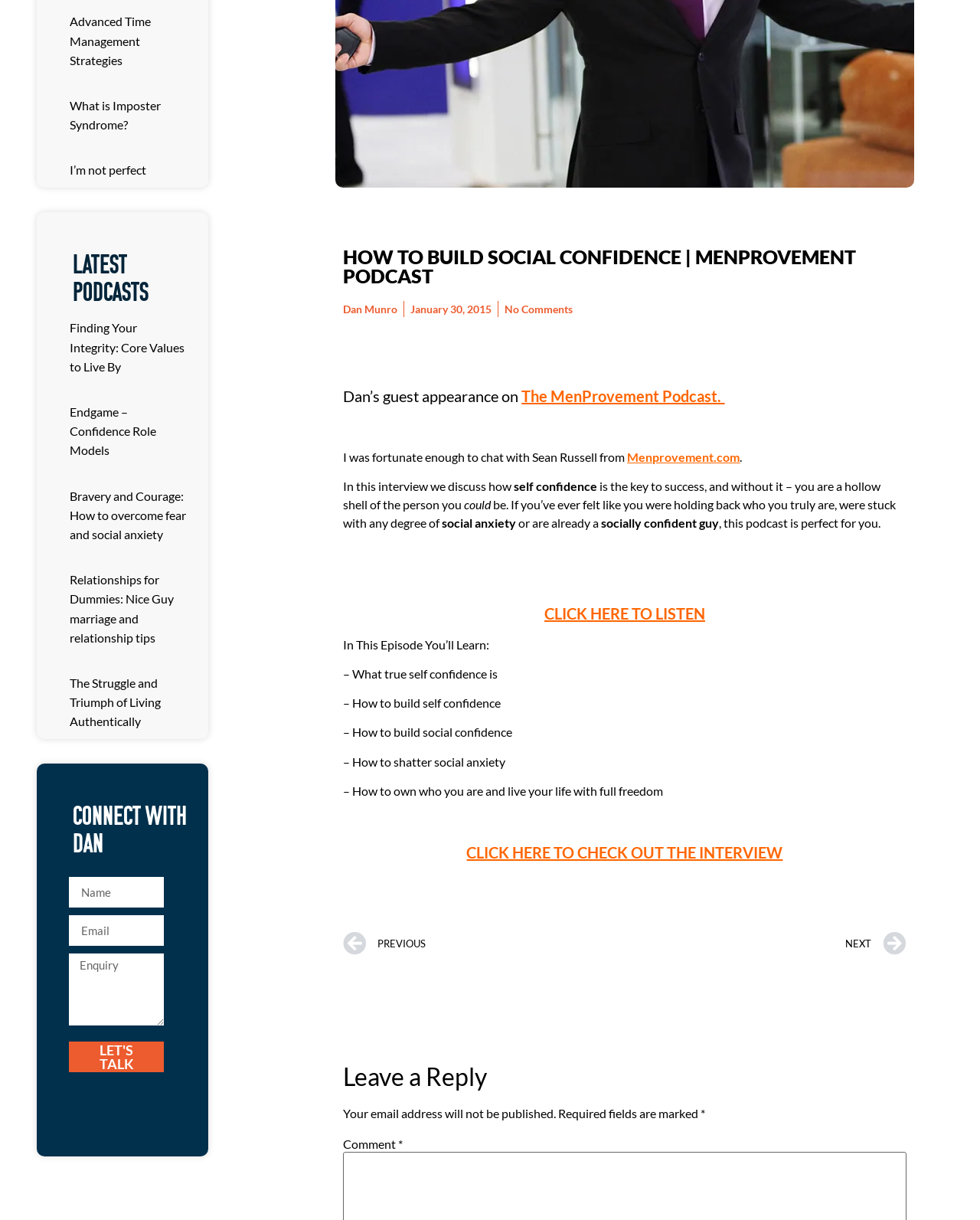Determine the bounding box coordinates of the UI element that matches the following description: "PrevPrevious". The coordinates should be four float numbers between 0 and 1 in the format [left, top, right, bottom].

[0.35, 0.76, 0.637, 0.788]